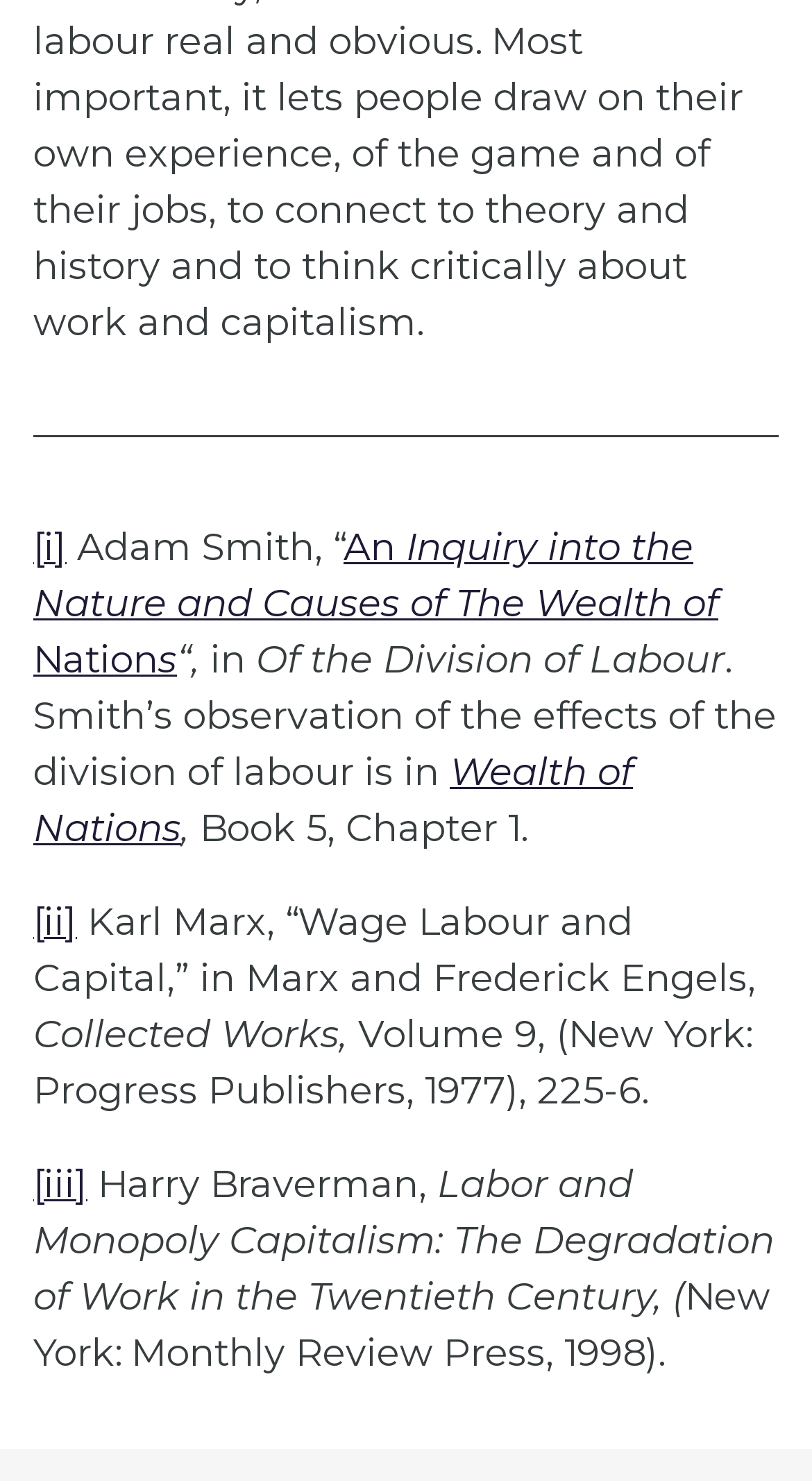Respond to the question below with a single word or phrase: What is the title of the book written by Karl Marx?

Wage Labour and Capital